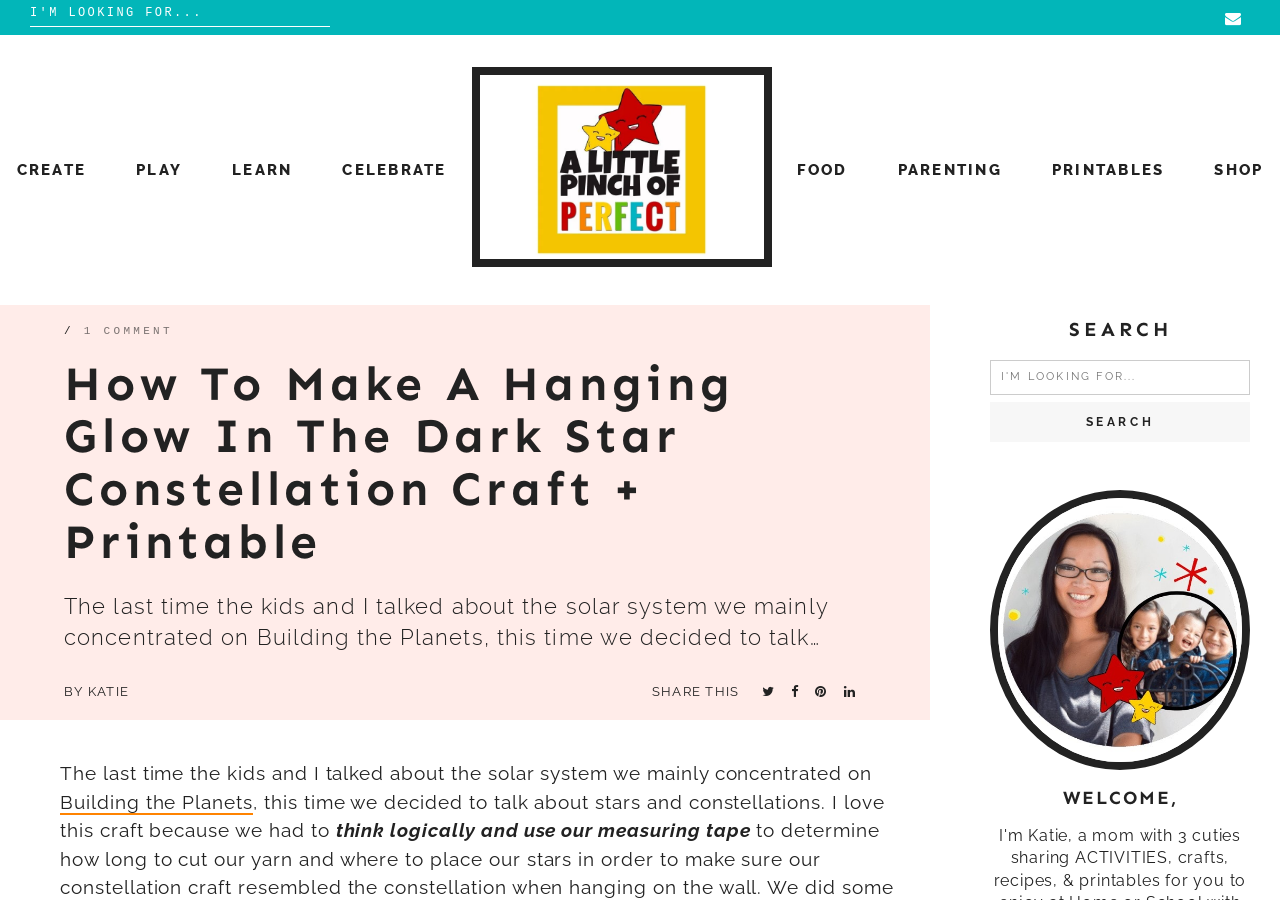Generate a comprehensive description of the webpage content.

This webpage is about a craft tutorial on making a hanging glow-in-the-dark star constellation. The top section of the page features a search bar with a label "Search for:" and a search icon. To the right of the search bar, there is an email icon. Below the search bar, there are several navigation links, including "CREATE", "PLAY", "LEARN", "CELEBRATE", and "logo" which is an image. 

Further to the right, there are more navigation links, including "FOOD", "PARENTING", "PRINTABLES", and "SHOP". The "SHOP" link has a sub-link "1 COMMENT" and a separator line. 

The main content of the page starts with a heading "How To Make A Hanging Glow In The Dark Star Constellation Craft + Printable". Below the heading, there is a brief introduction to the craft, which mentions that the author previously talked about the solar system with their kids, focusing on building the planets, and now they are discussing stars and constellations. 

The introduction is followed by a section with several social media sharing links, including Facebook, Twitter, Pinterest, and email. Below this section, the main content of the craft tutorial begins, with a paragraph discussing the logical thinking and measuring tape required for the craft.

On the right side of the page, there is a secondary search bar with a label "Search for:" and a search button. Below the search bar, there is an image with a heading "WELCOME,".